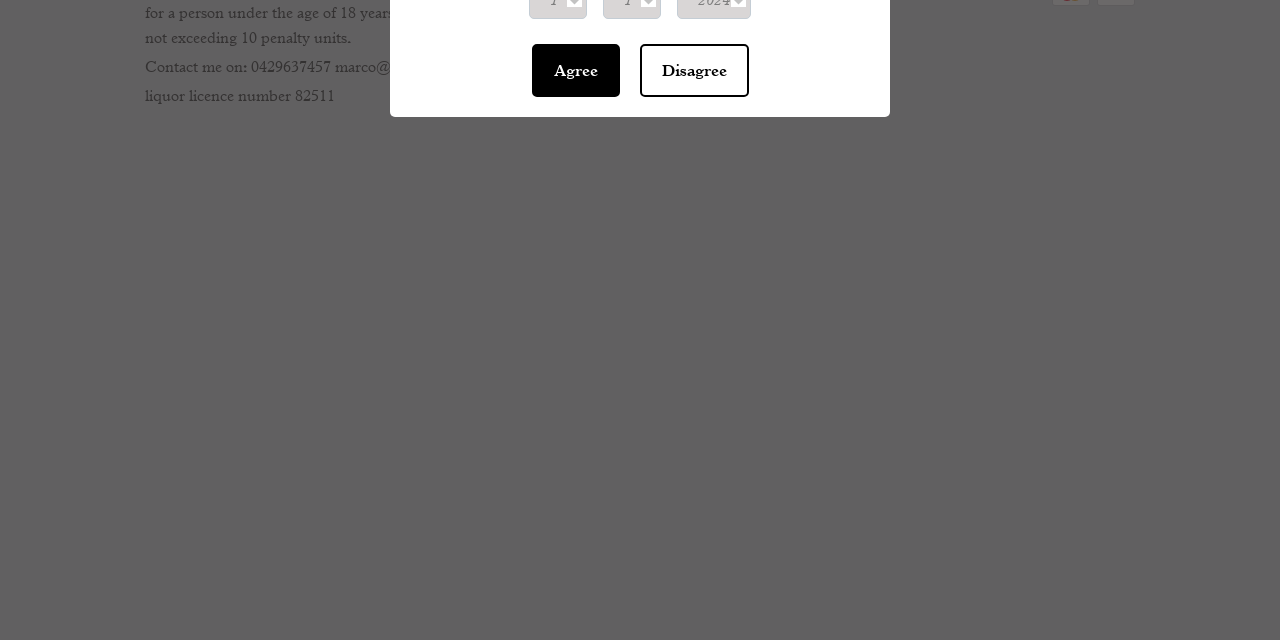Identify the coordinates of the bounding box for the element described below: "Disagree". Return the coordinates as four float numbers between 0 and 1: [left, top, right, bottom].

[0.5, 0.069, 0.585, 0.152]